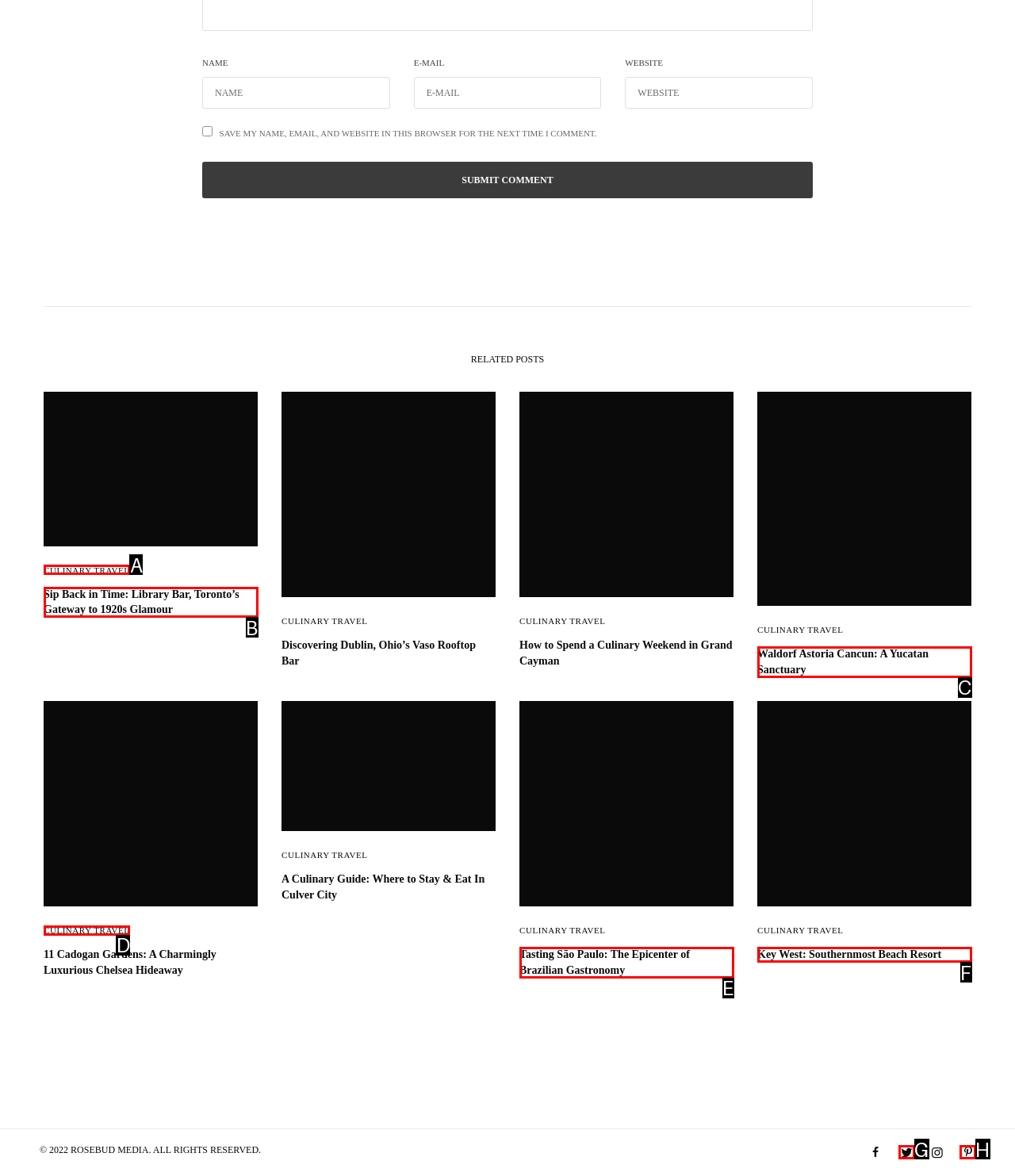Select the proper UI element to click in order to perform the following task: Visit the related post 'Sip Back in Time: Library Bar, Toronto’s Gateway to 1920s Glamour'. Indicate your choice with the letter of the appropriate option.

B